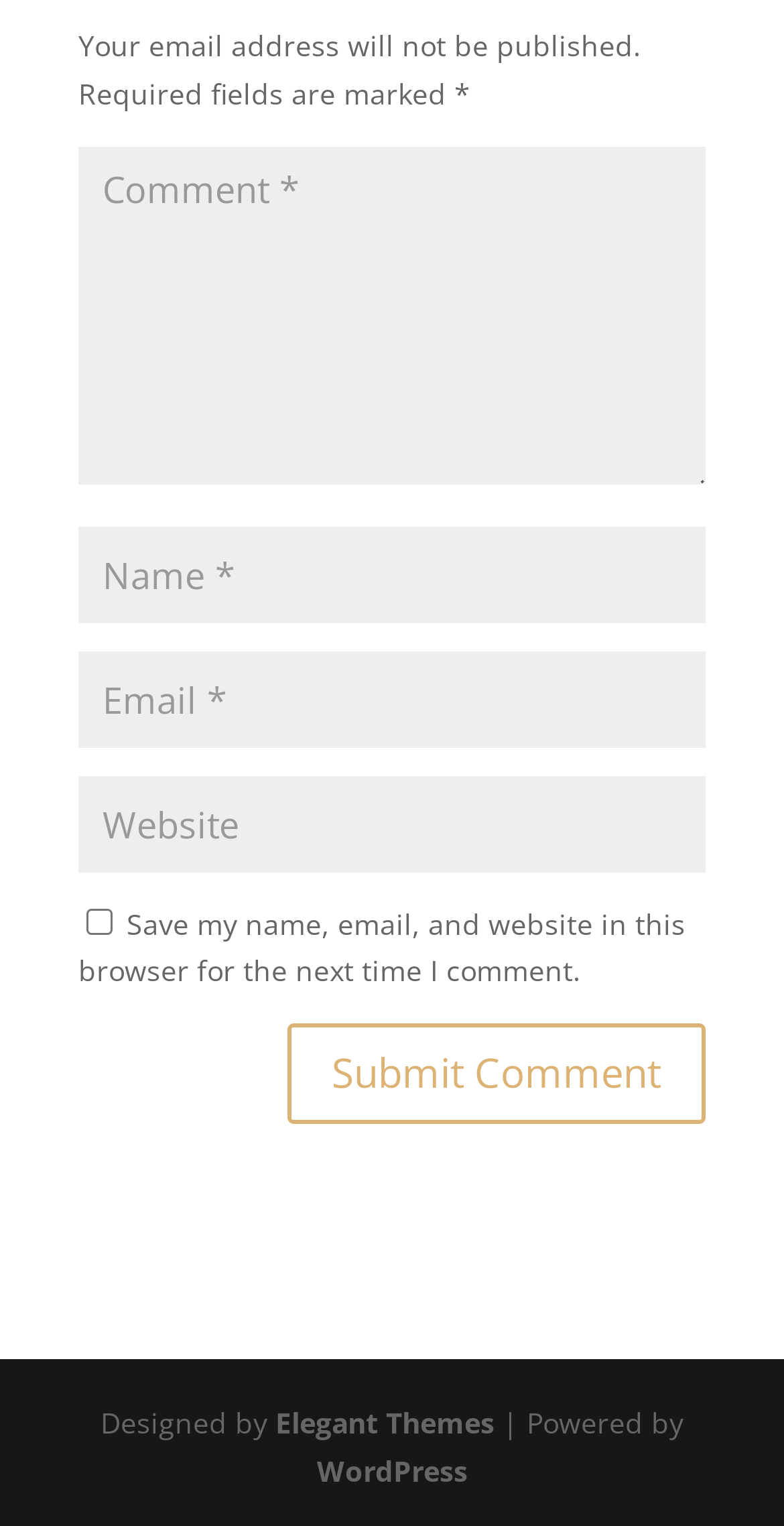Examine the screenshot and answer the question in as much detail as possible: What is the function of the checkbox?

The checkbox is labeled 'Save my name, email, and website in this browser for the next time I comment.' This suggests that the function of the checkbox is to save the user's information for future comments.